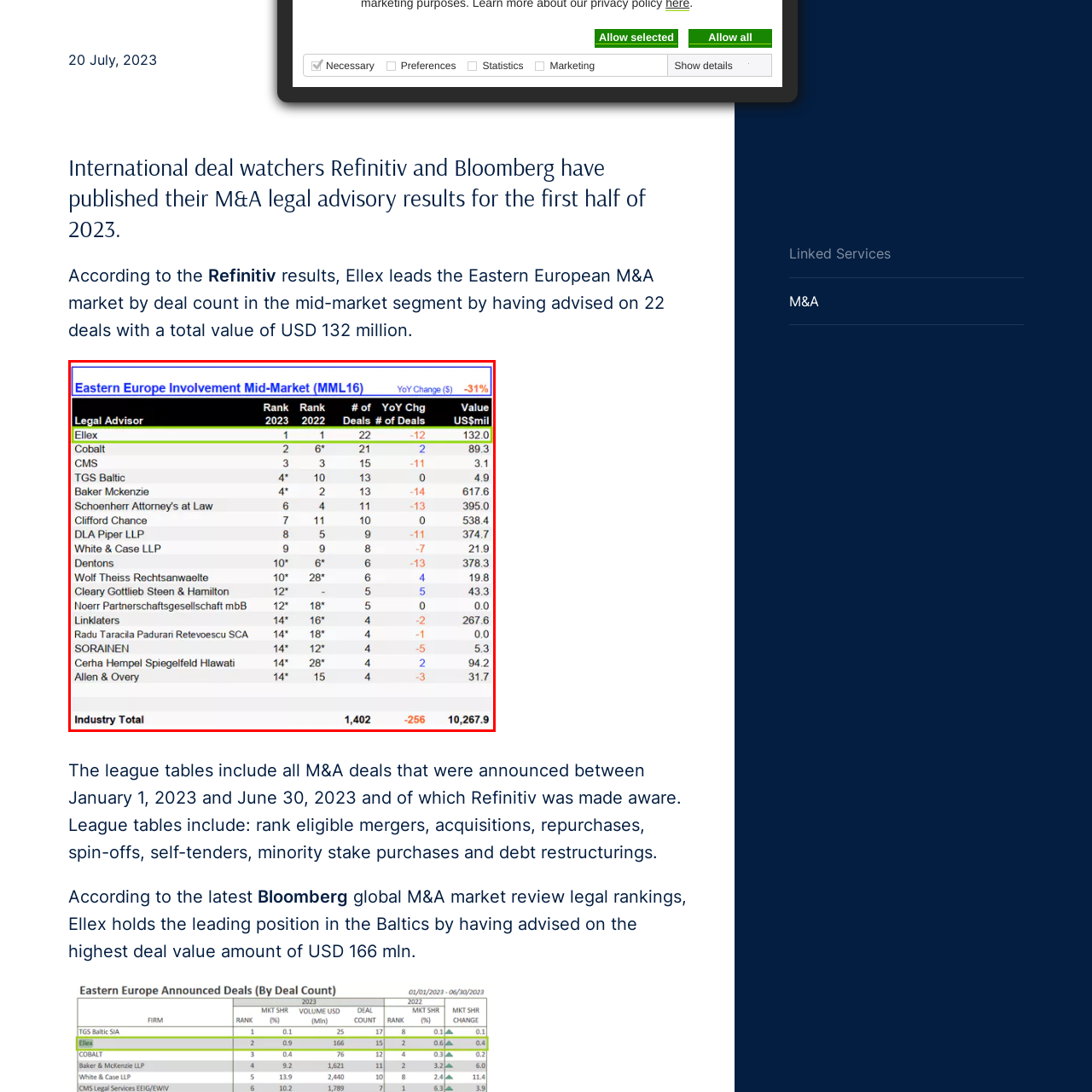What is the total value of deals for all participants?
Please analyze the image within the red bounding box and offer a comprehensive answer to the question.

The table illustrates a broader industry context, with total industry metrics indicating a collective value of over 10.2 billion USD for all participants.